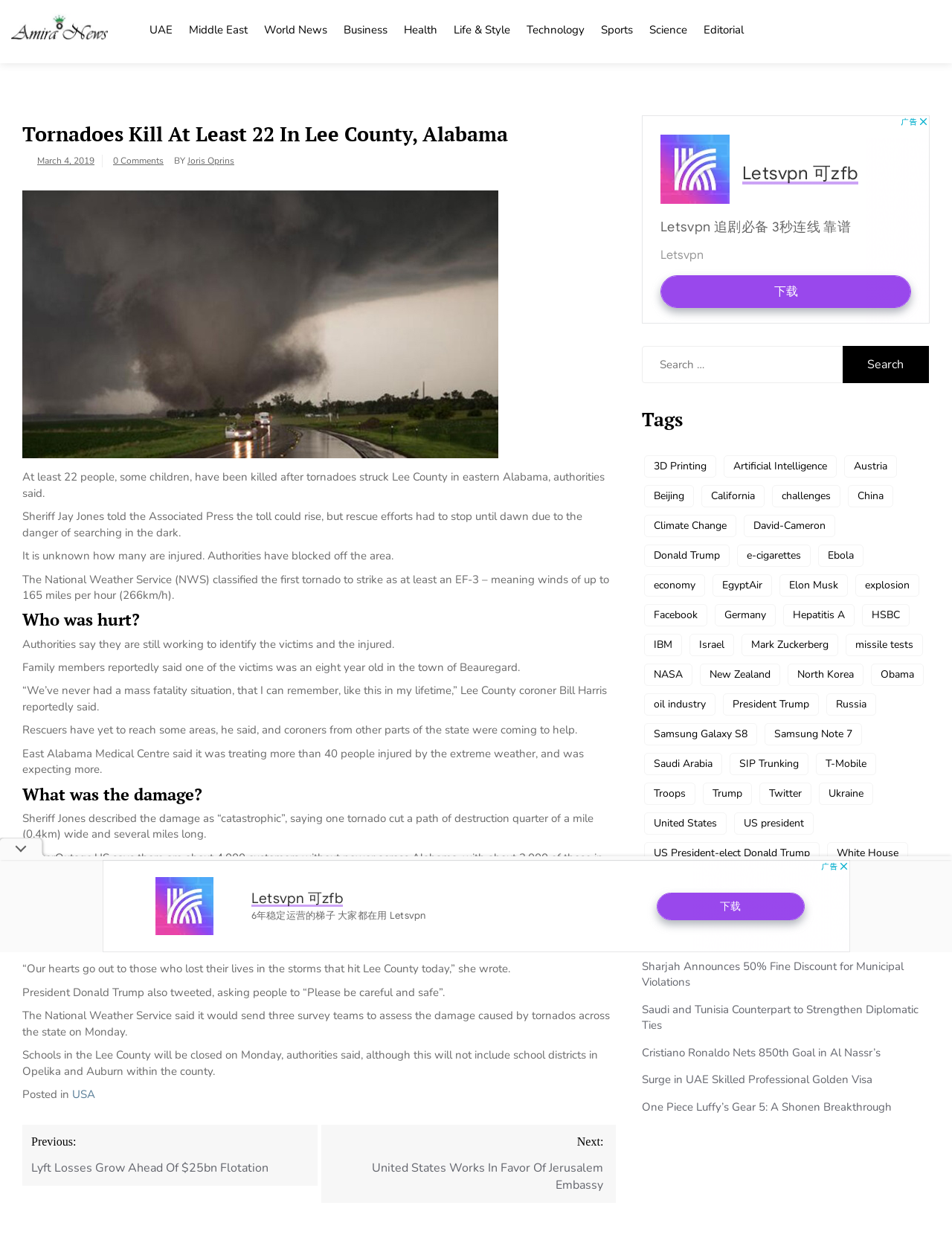Give a detailed overview of the webpage's appearance and contents.

This webpage is an article from AmiraNews, with the title "Tornadoes Kill At Least 22 In Lee County, Alabama". The article is divided into several sections, including a header, main content, and footer.

At the top of the page, there is a header section that contains the website's logo, navigation links, and a search bar. The logo is an image with the text "AmiraNews" next to it. The navigation links include "UAE", "Middle East", "World News", "Business", "Health", "Life & Style", "Technology", "Sports", "Science", and "Editorial". The search bar allows users to search for specific topics.

The main content section is divided into several subheadings, including "Tornadoes Kill At Least 22 In Lee County, Alabama", "Who was hurt?", "What was the damage?", and "What's been the reaction?". The article provides detailed information about the tornadoes that struck Lee County, Alabama, including the number of deaths and injuries, the damage caused, and the reactions from authorities and residents.

There are several images and links throughout the article, including a link to the author's name, "Joris Oprins", and a link to the publication date, "March 4, 2019". There are also several quotes from authorities, including Sheriff Jay Jones and Alabama Governor Kay Ivey.

At the bottom of the page, there is a footer section that contains links to related articles, including "Lyft Losses Grow Ahead Of $25bn Flotation" and "United States Works In Favor Of Jerusalem Embassy". There is also a section for tags, which includes links to various topics, such as "3D Printing", "Artificial Intelligence", and "Climate Change".

On the right-hand side of the page, there is a complementary section that contains an advertisement and a search bar. The advertisement is an iframe with the text "Advertisement". The search bar allows users to search for specific topics.

Overall, the webpage is well-organized and easy to navigate, with clear headings and concise text. The use of images and links adds visual interest and provides additional information for readers.